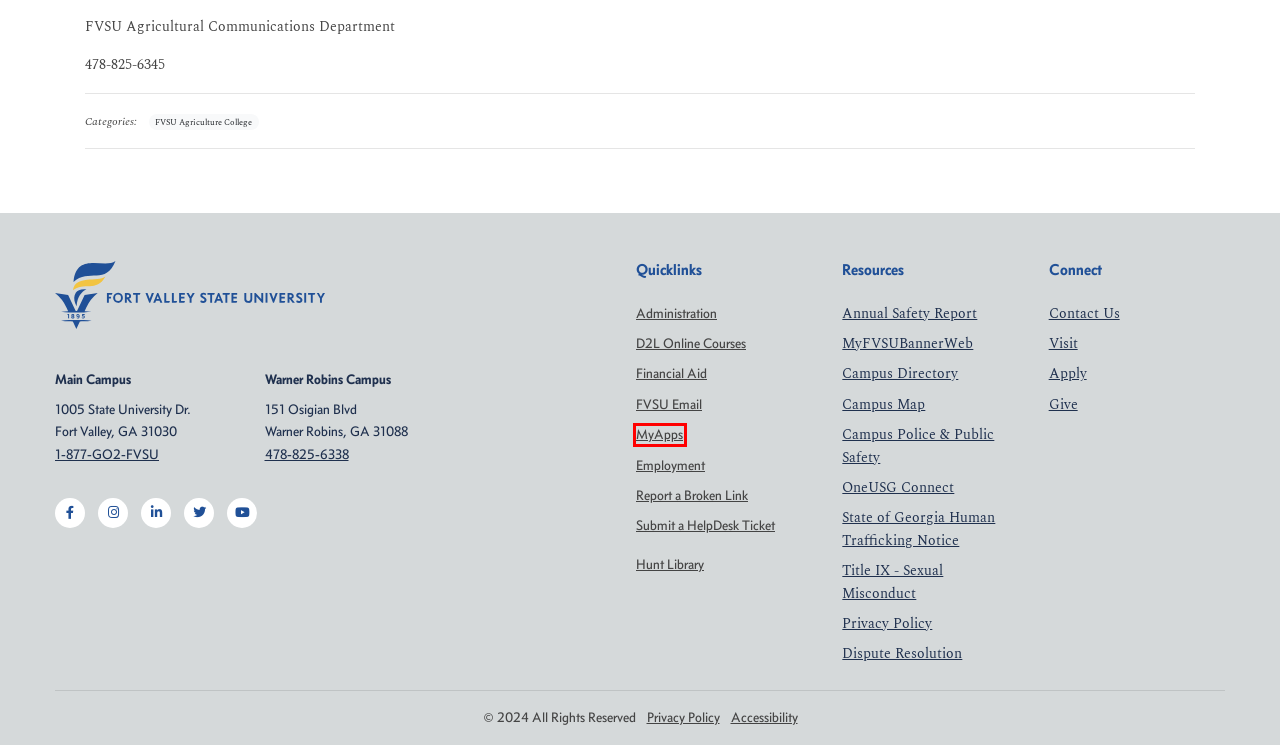You have received a screenshot of a webpage with a red bounding box indicating a UI element. Please determine the most fitting webpage description that matches the new webpage after clicking on the indicated element. The choices are:
A. Henry A. Hunt Memorial Library - Henry A. Hunt Memorial Library - Fort Valley State University
B. Alumni Relations - Alumni Relations - Fort Valley State University
C. Privacy Policy - Information Technology - Fort Valley State University
D. My Apps
E. Service Portal - Empower the Possible.
F. University System of Georgia Faculty and Staff Portal
G. Redirecting
H. About FVSU - About Fort Valley State University - Fort Valley State University

D